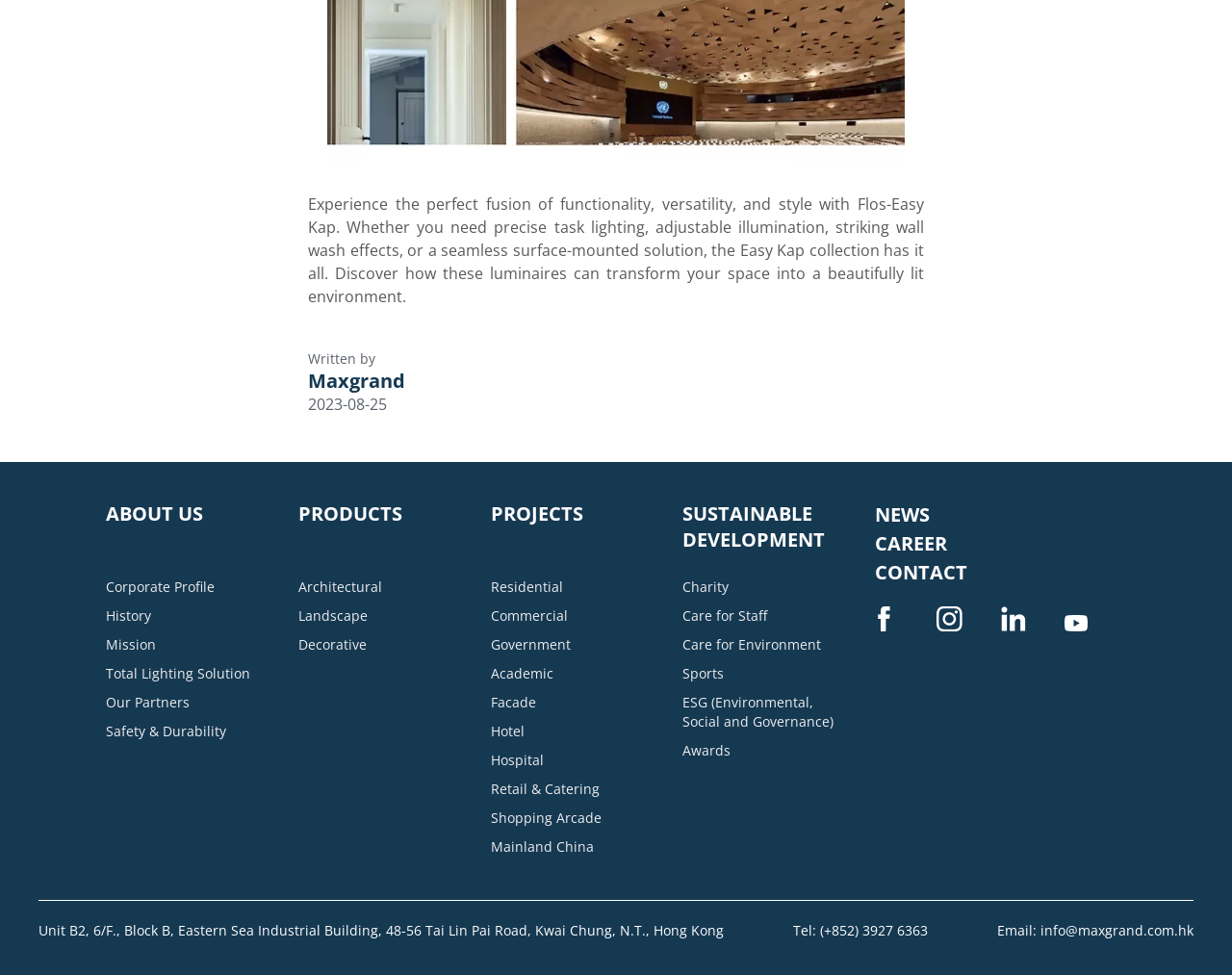Reply to the question with a brief word or phrase: What is the phone number of the company?

(+852) 3927 6363